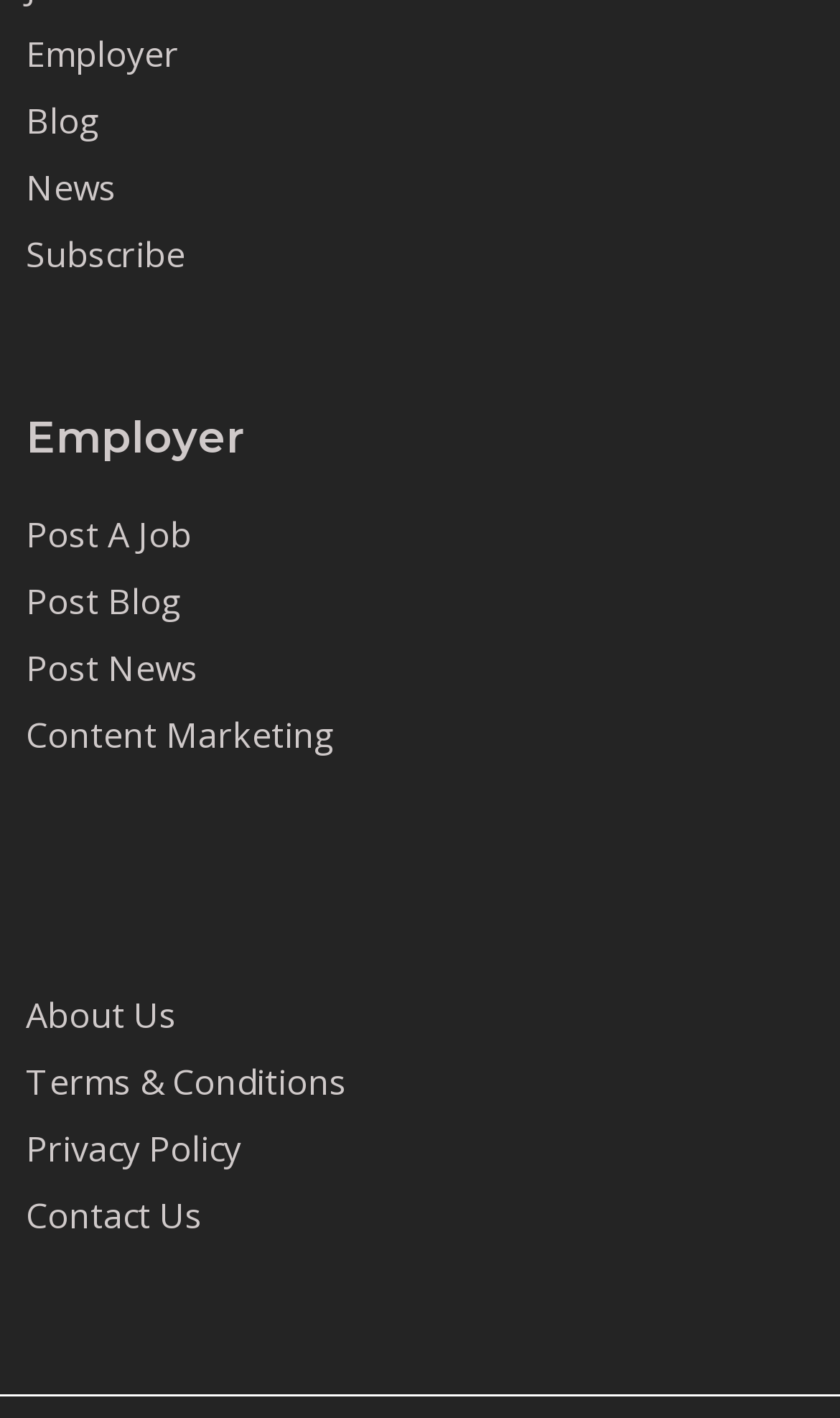Find the bounding box coordinates of the clickable area that will achieve the following instruction: "Read the blog".

[0.031, 0.069, 0.121, 0.102]